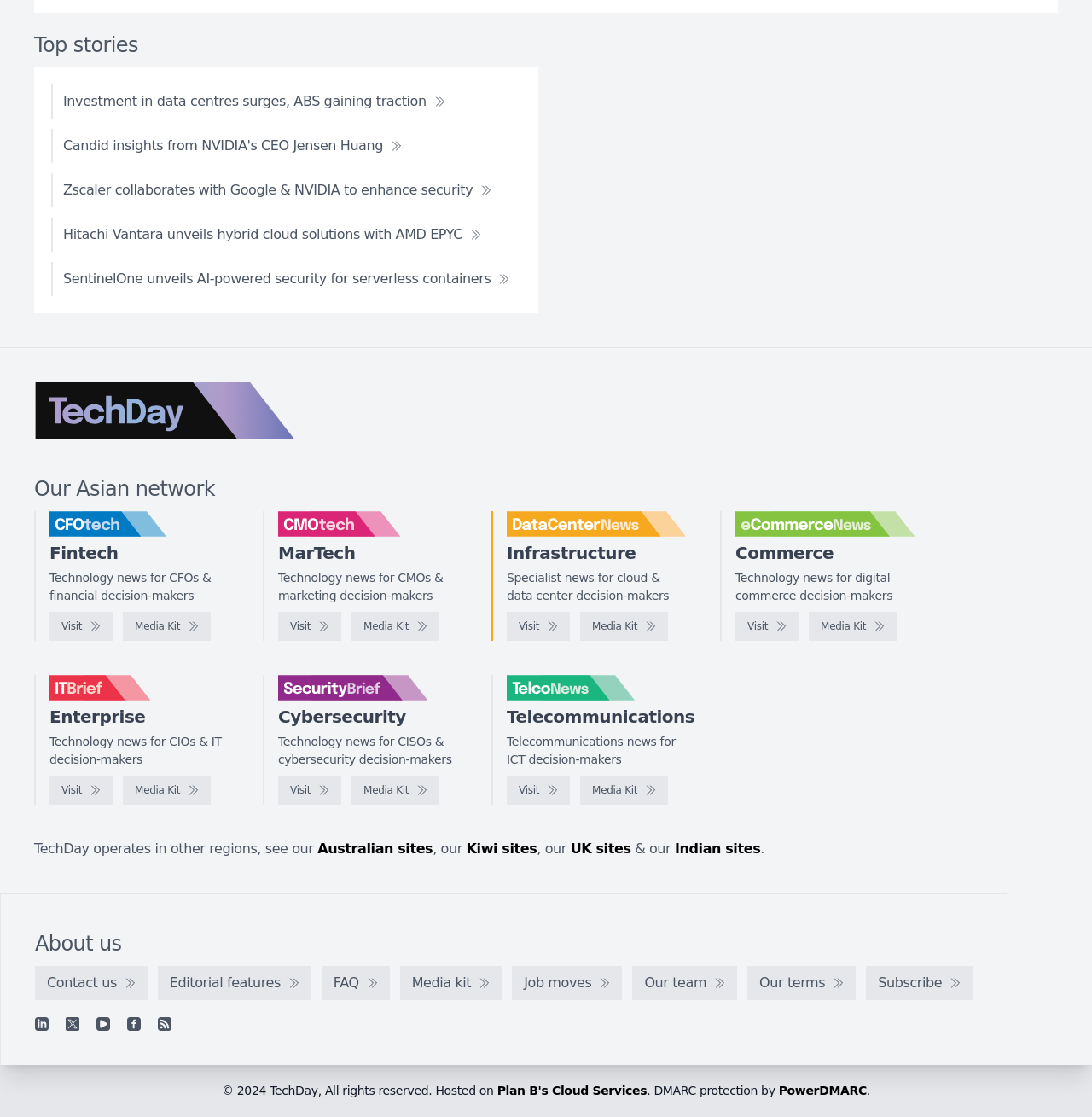Provide the bounding box coordinates of the area you need to click to execute the following instruction: "Learn about Telecommunications news for ICT decision-makers".

[0.464, 0.658, 0.619, 0.686]